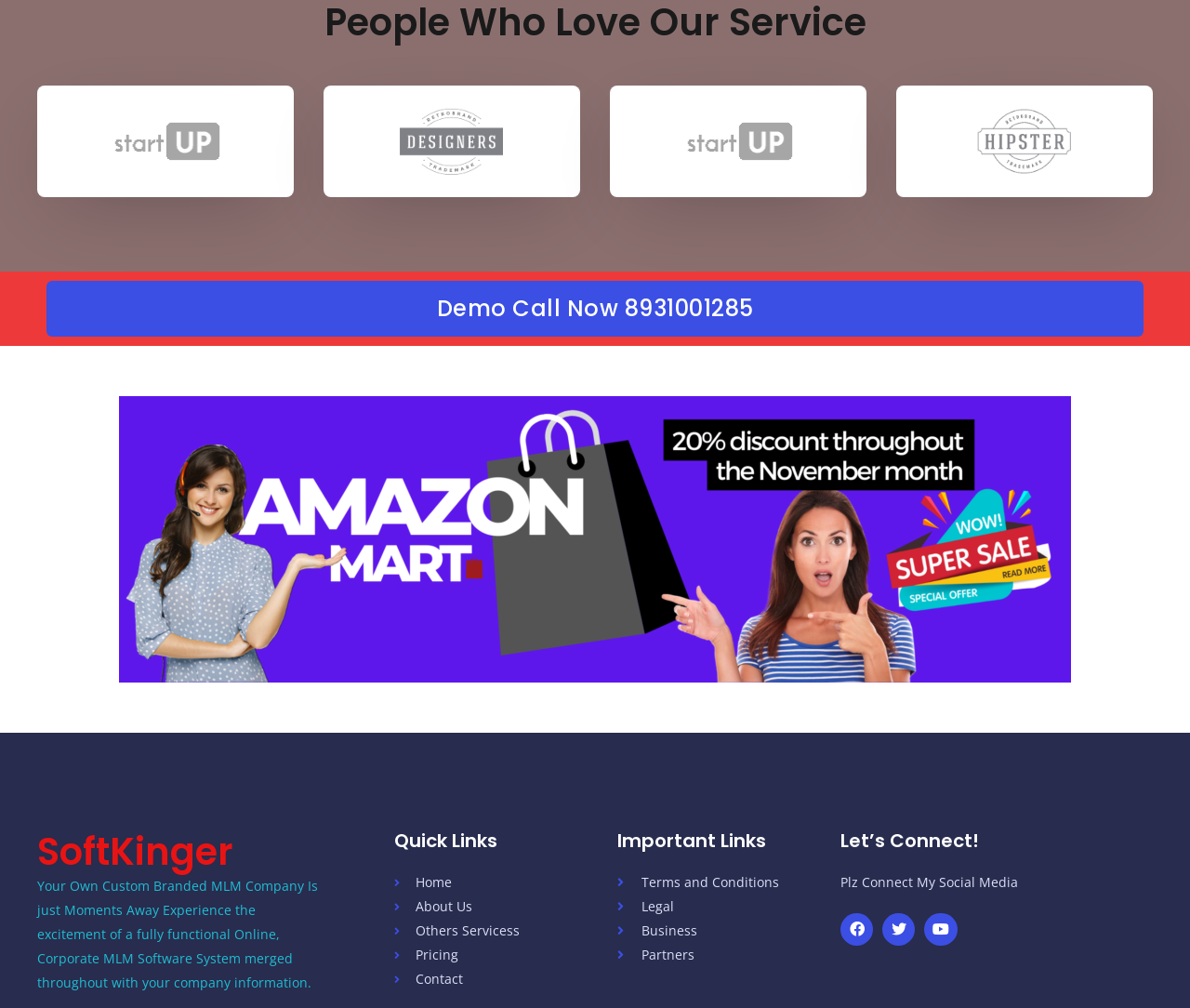Ascertain the bounding box coordinates for the UI element detailed here: "Demo Call Now 8931001285". The coordinates should be provided as [left, top, right, bottom] with each value being a float between 0 and 1.

[0.039, 0.278, 0.961, 0.334]